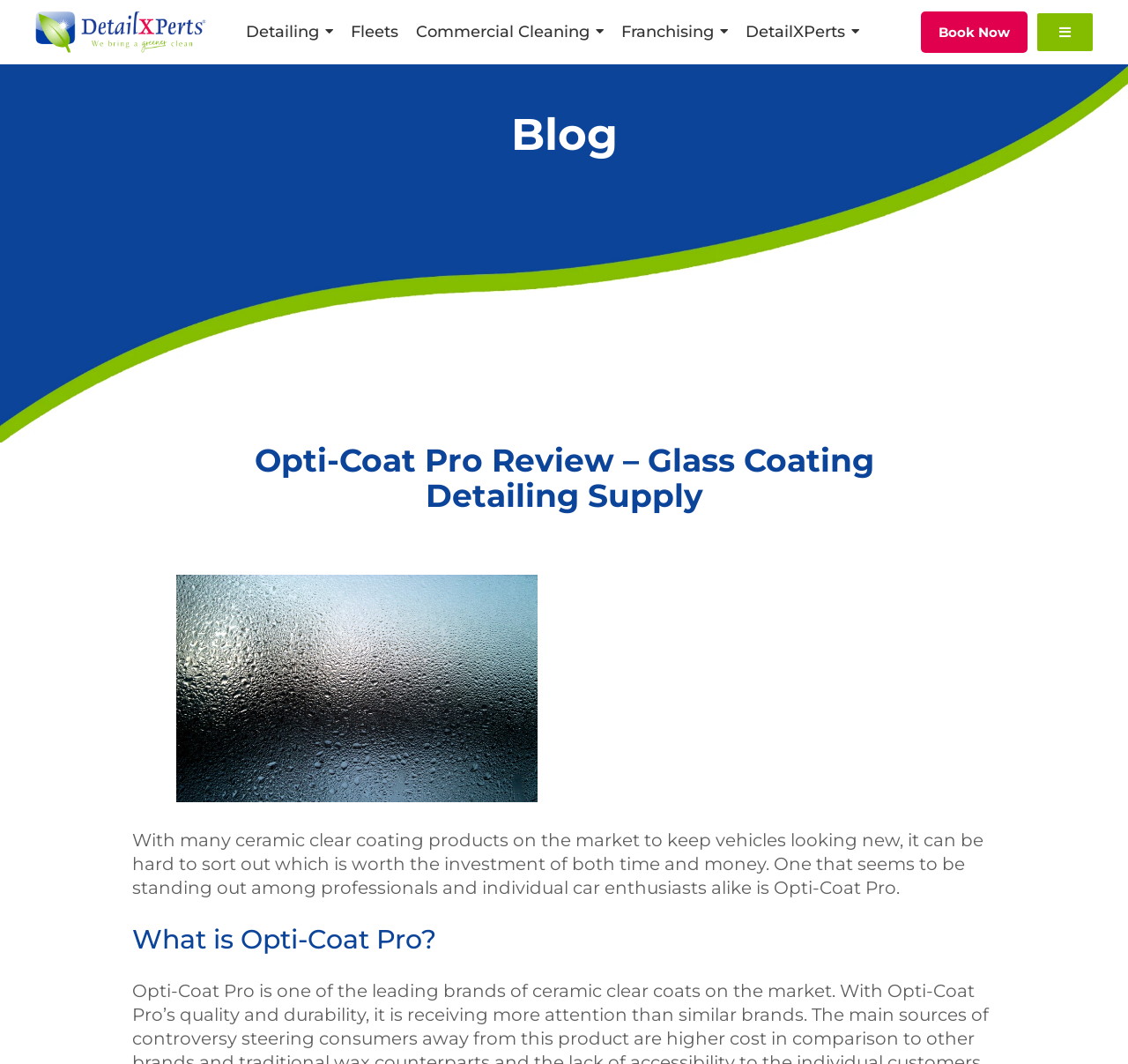Use one word or a short phrase to answer the question provided: 
What is the main topic of the blog post?

Opti-Coat Pro Review